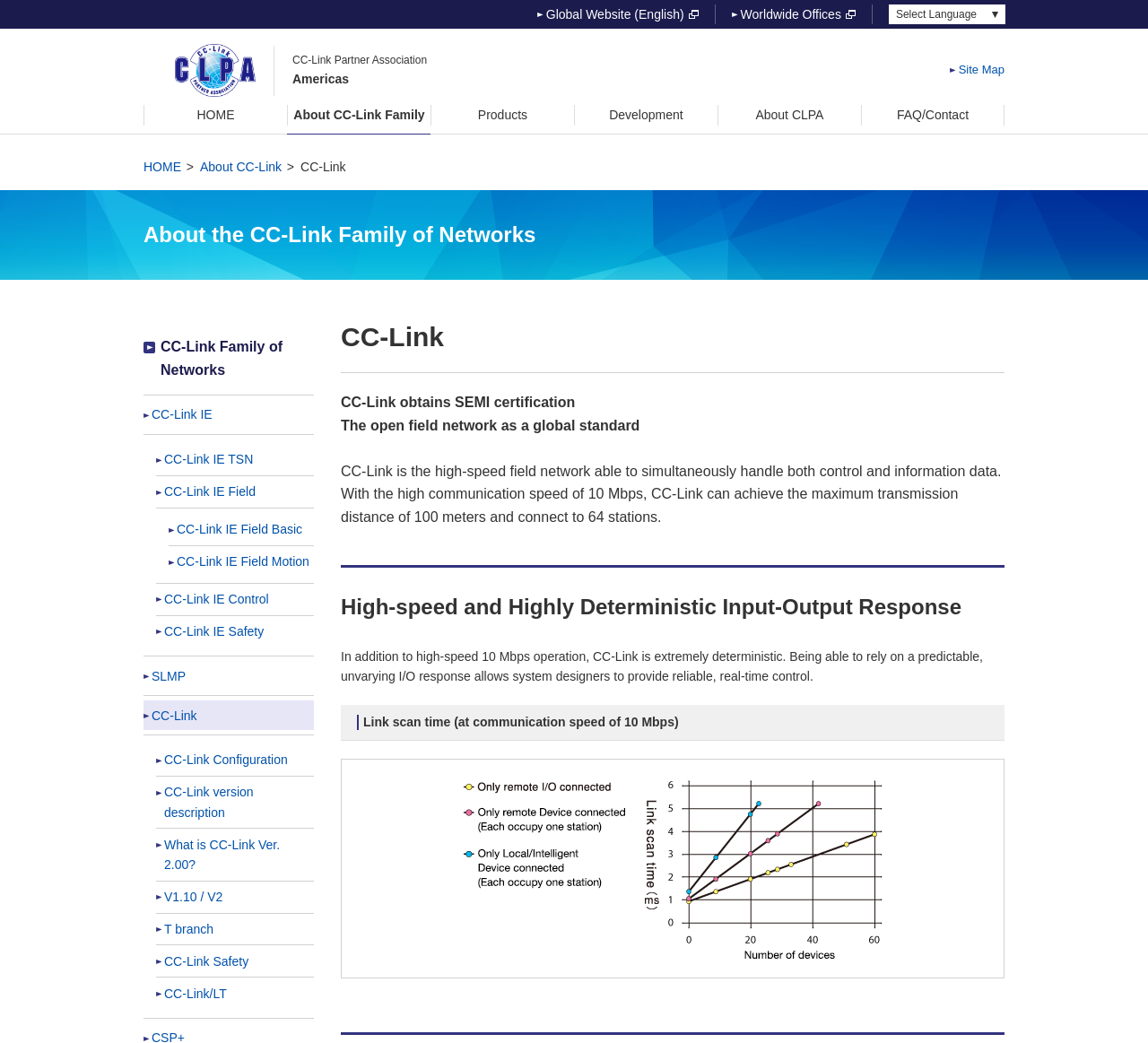Please determine the bounding box coordinates for the element that should be clicked to follow these instructions: "View the FUTURES AND COMMODITIES page".

None